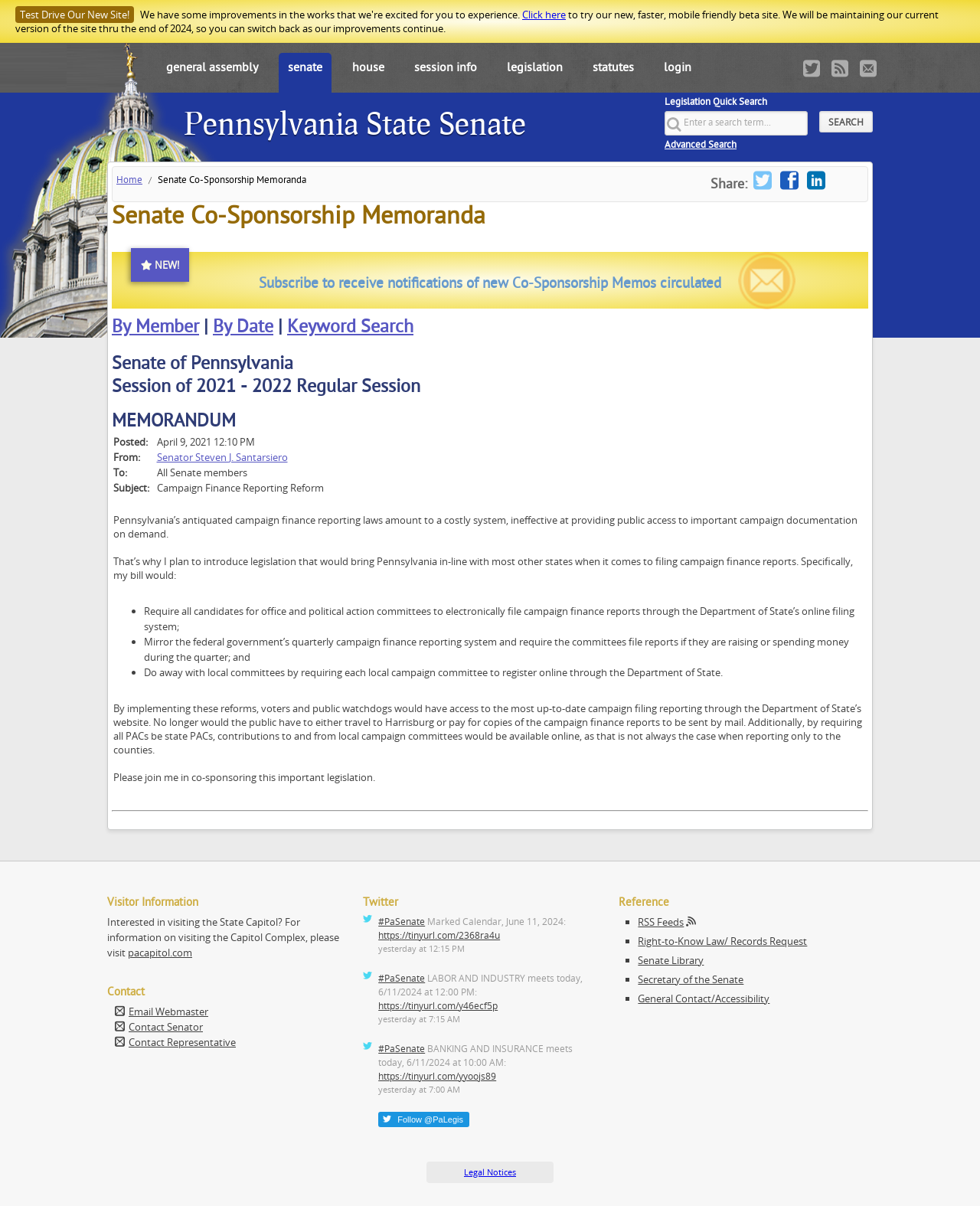Locate the bounding box coordinates of the UI element described by: "#1 – #10". Provide the coordinates as four float numbers between 0 and 1, formatted as [left, top, right, bottom].

None